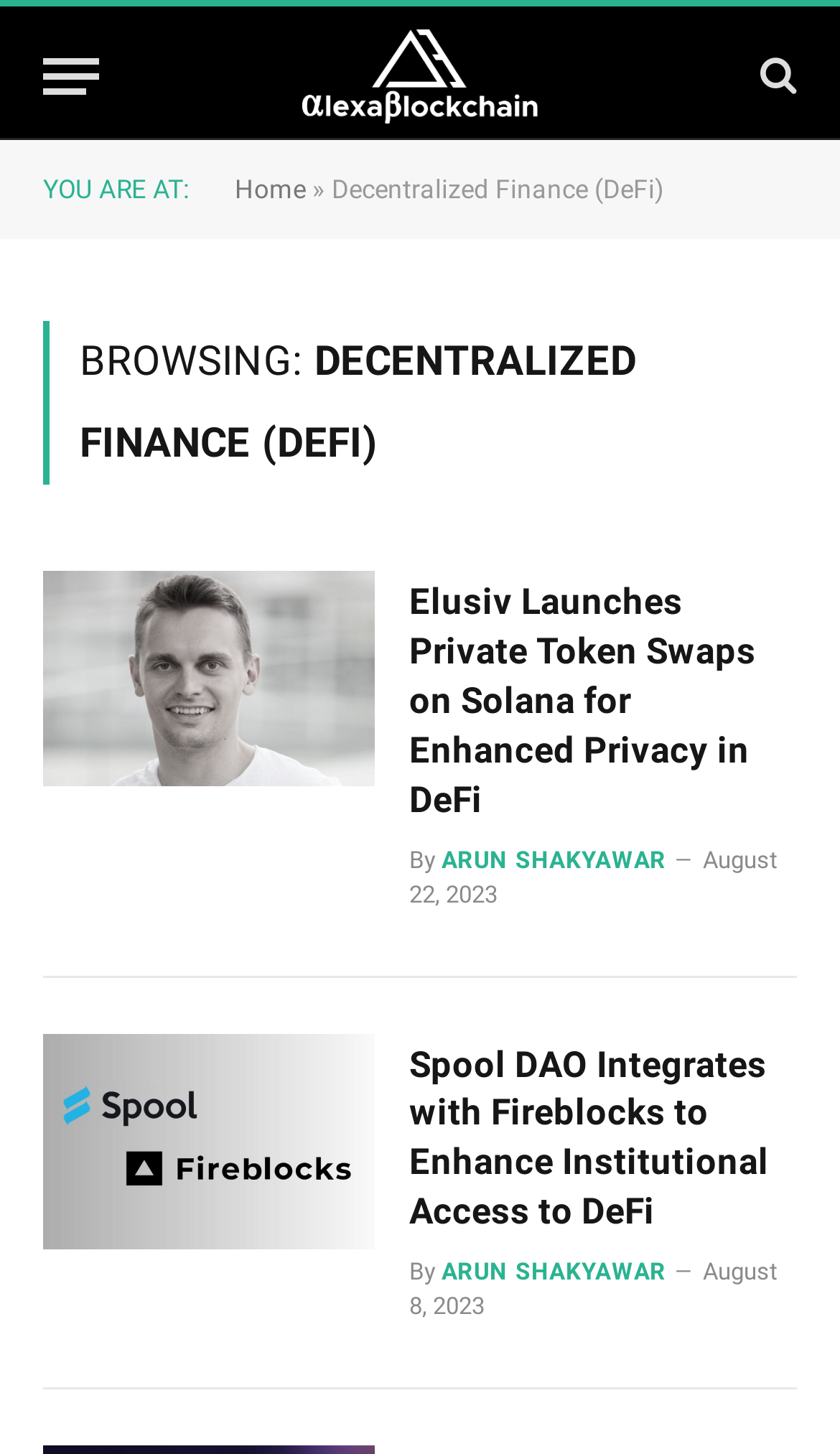Determine the bounding box coordinates for the area you should click to complete the following instruction: "Click the menu button".

[0.051, 0.019, 0.118, 0.086]